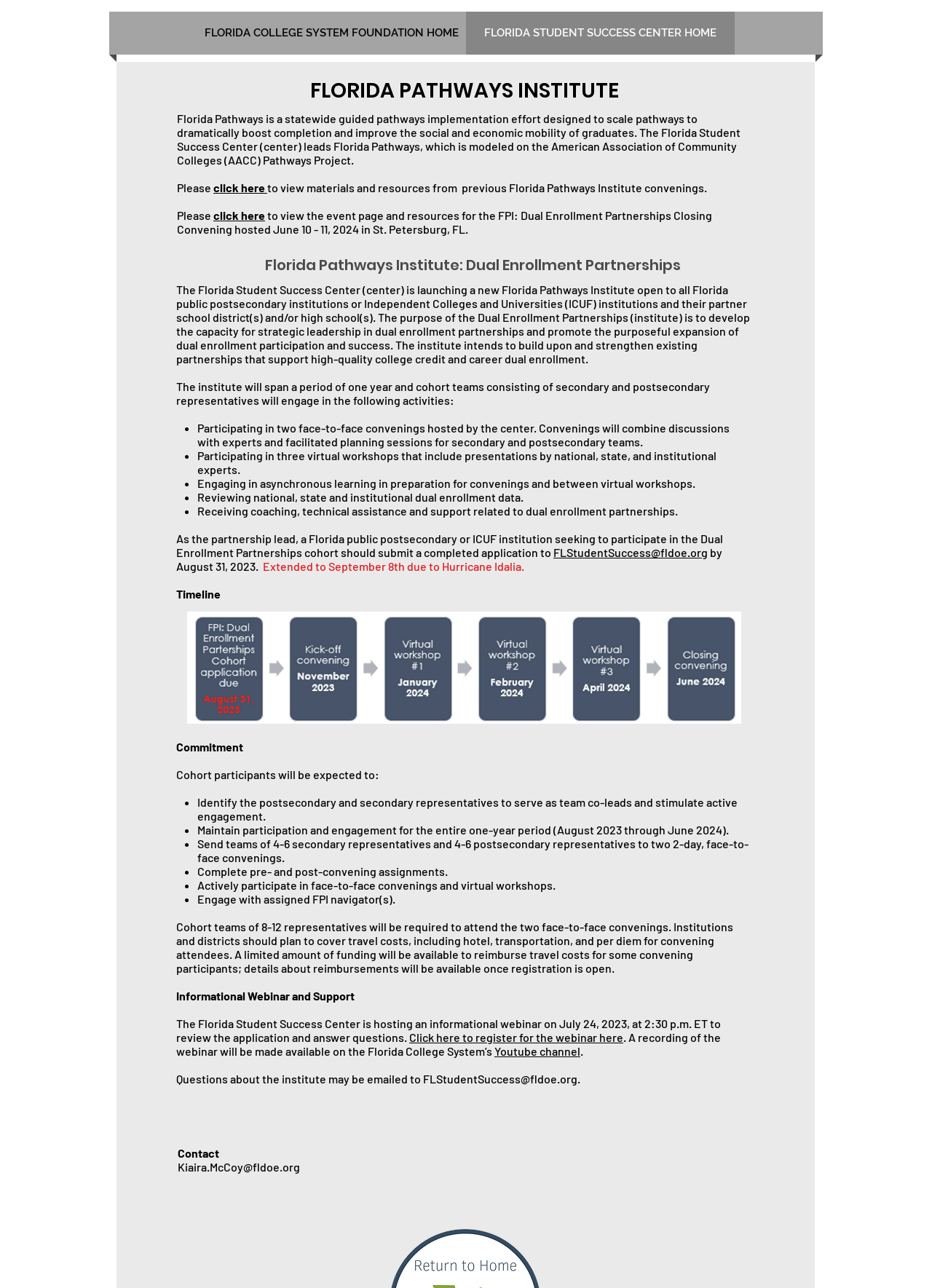Given the webpage screenshot and the description, determine the bounding box coordinates (top-left x, top-left y, bottom-right x, bottom-right y) that define the location of the UI element matching this description: click here

[0.229, 0.162, 0.284, 0.172]